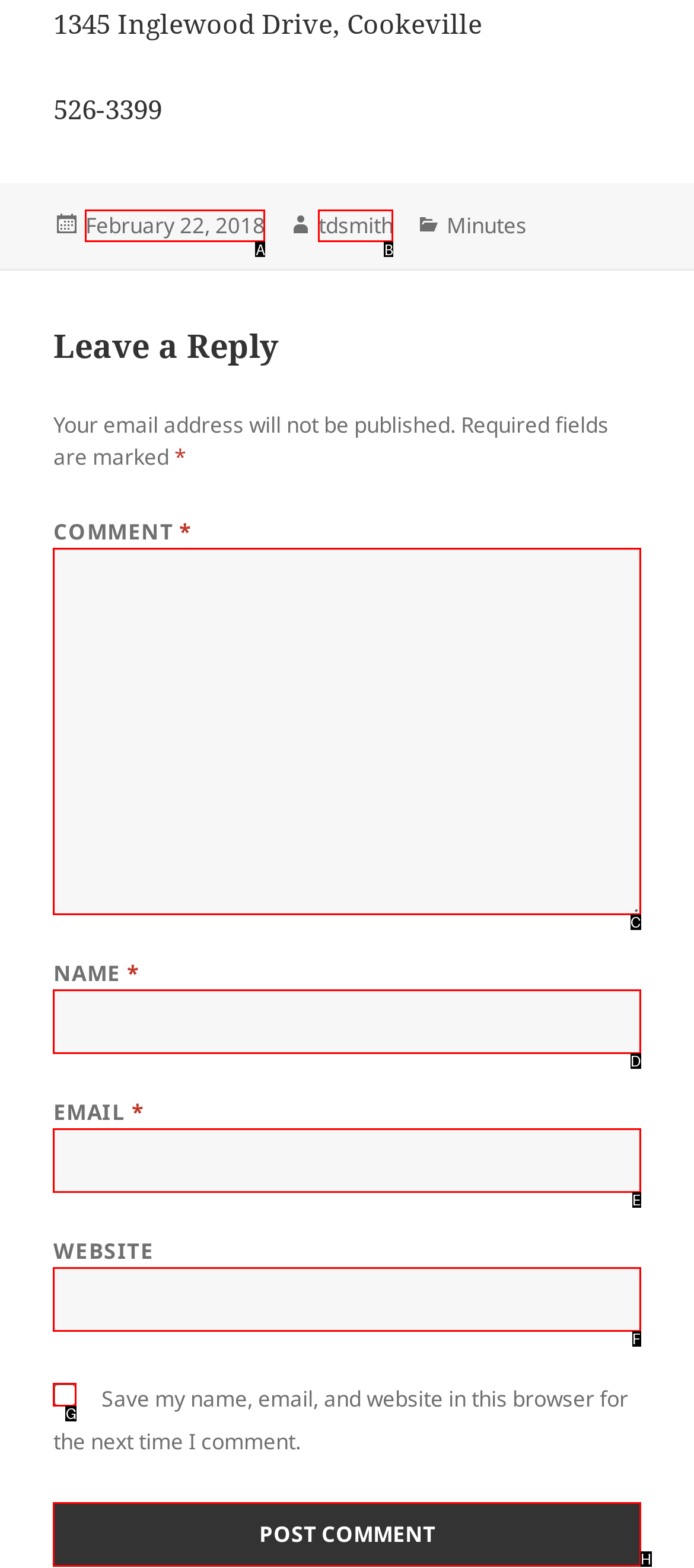Identify the UI element that best fits the description: parent_node: EMAIL * aria-describedby="email-notes" name="email"
Respond with the letter representing the correct option.

E